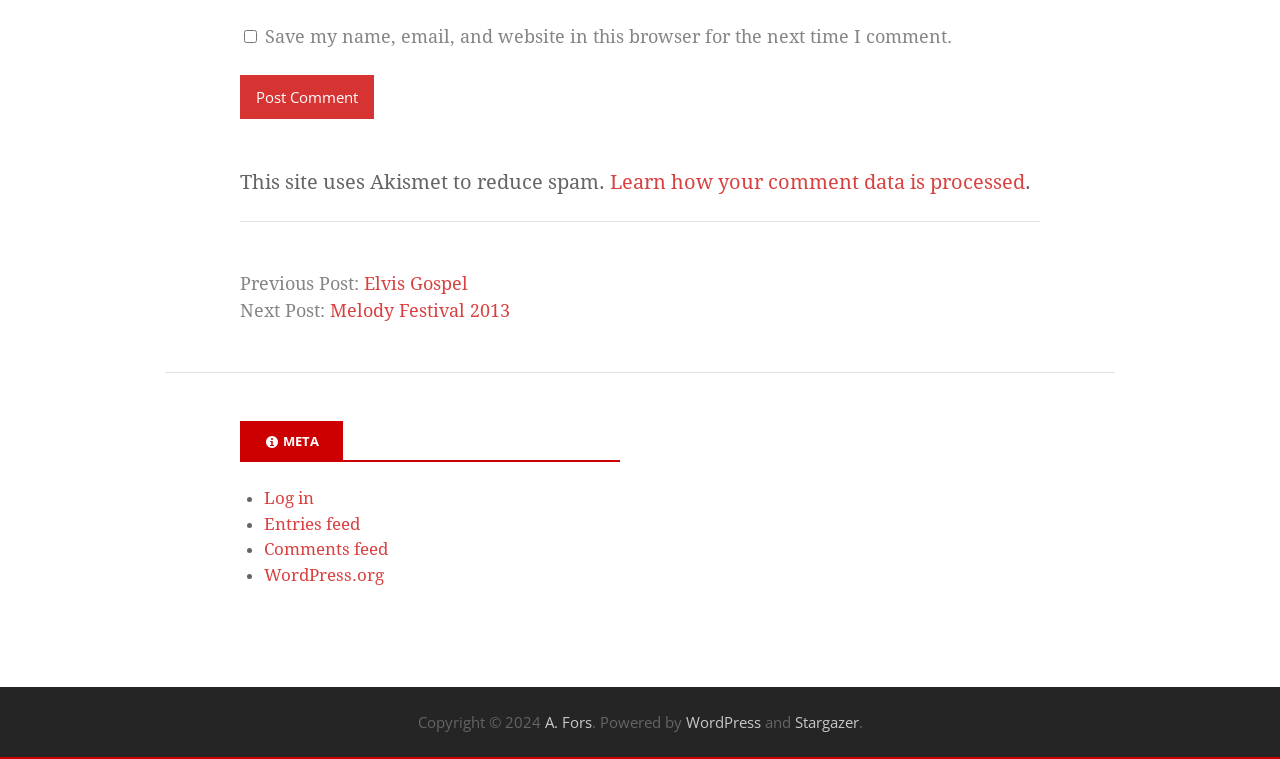What is the name of the site that reduces spam?
Using the visual information, respond with a single word or phrase.

Akismet